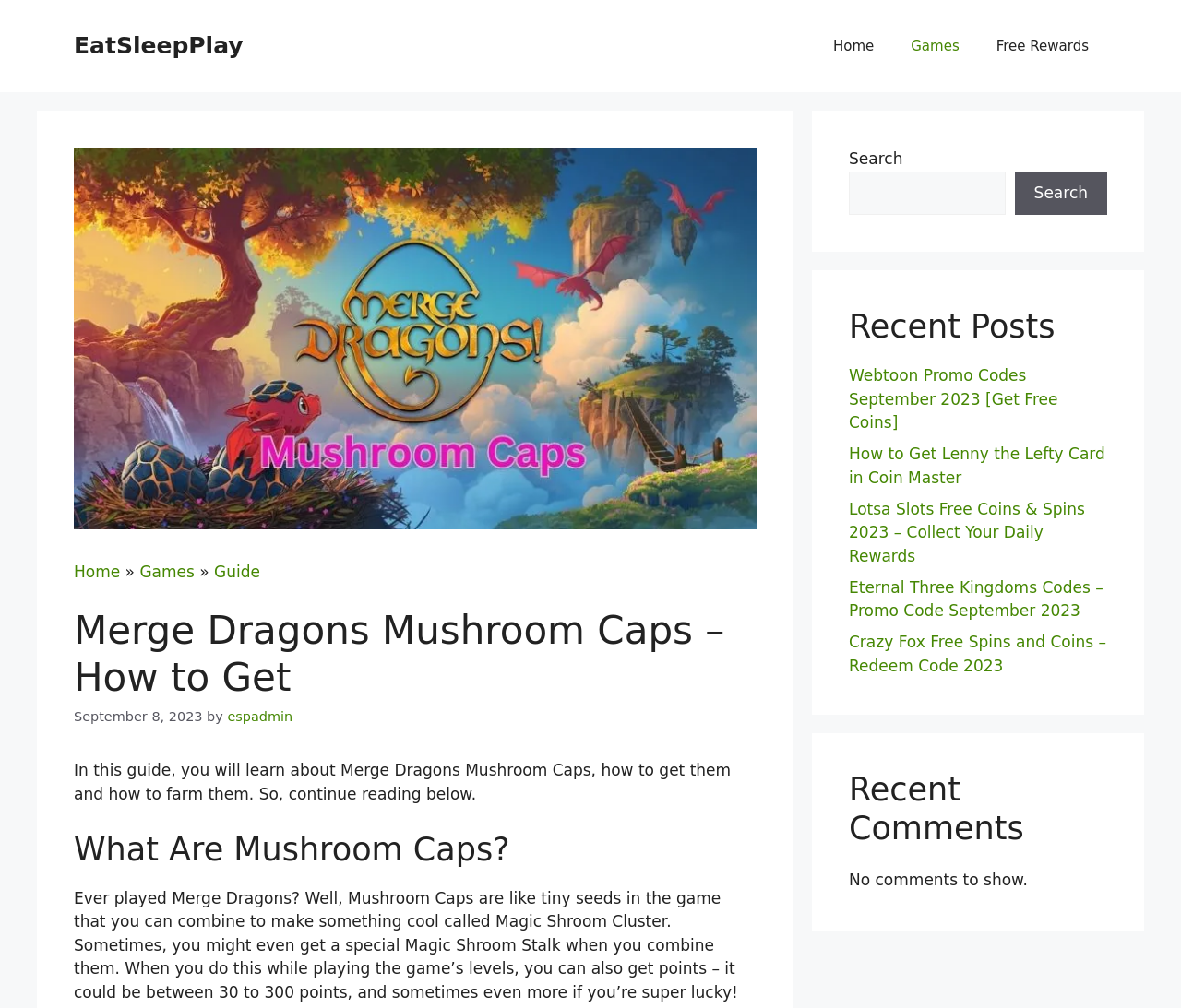Kindly determine the bounding box coordinates of the area that needs to be clicked to fulfill this instruction: "Input your email".

None